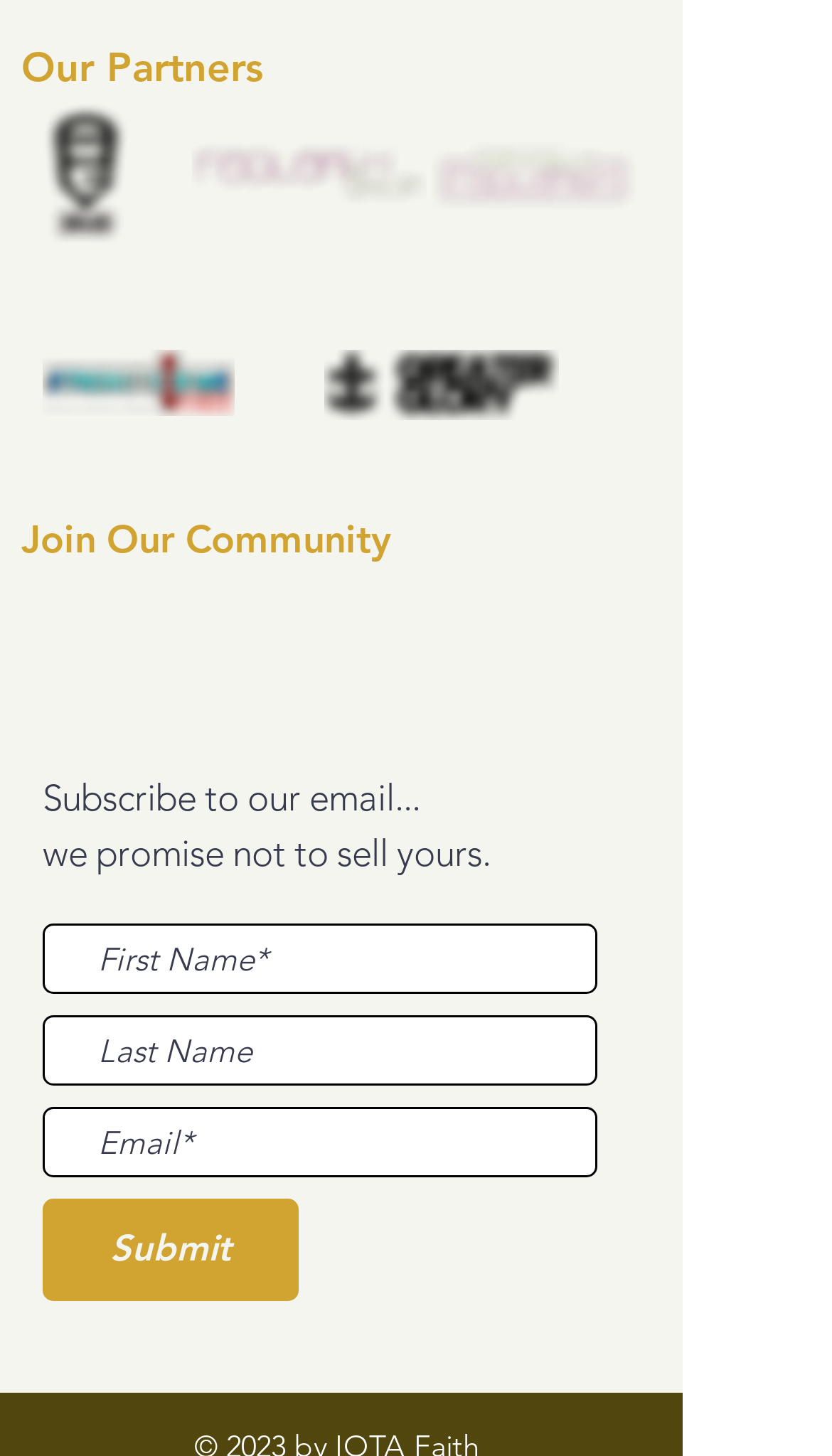Provide the bounding box coordinates of the UI element this sentence describes: "aria-label="Email*" name="email" placeholder="Email*"".

[0.051, 0.76, 0.718, 0.808]